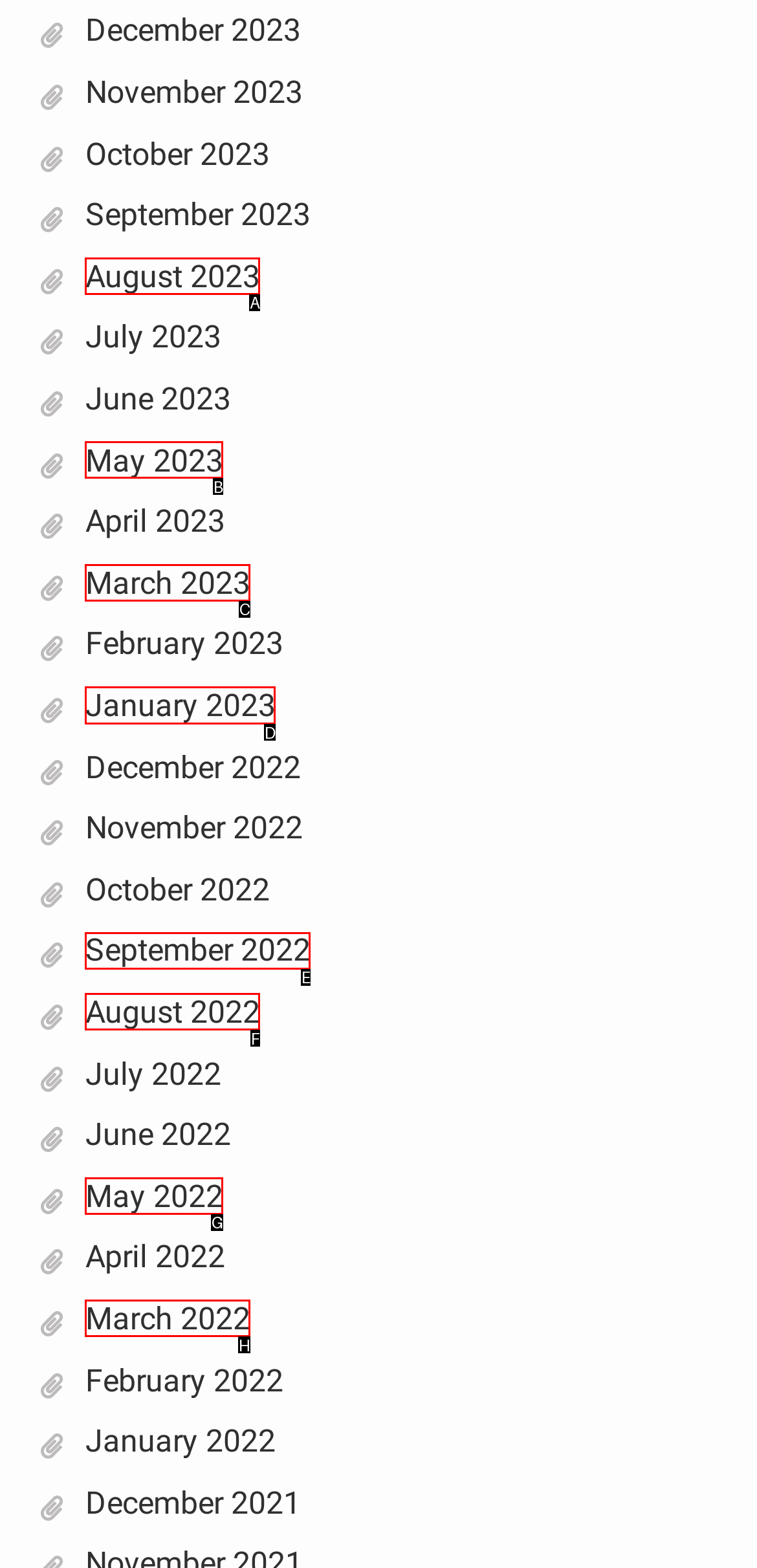Specify which UI element should be clicked to accomplish the task: Check January 2023. Answer with the letter of the correct choice.

D